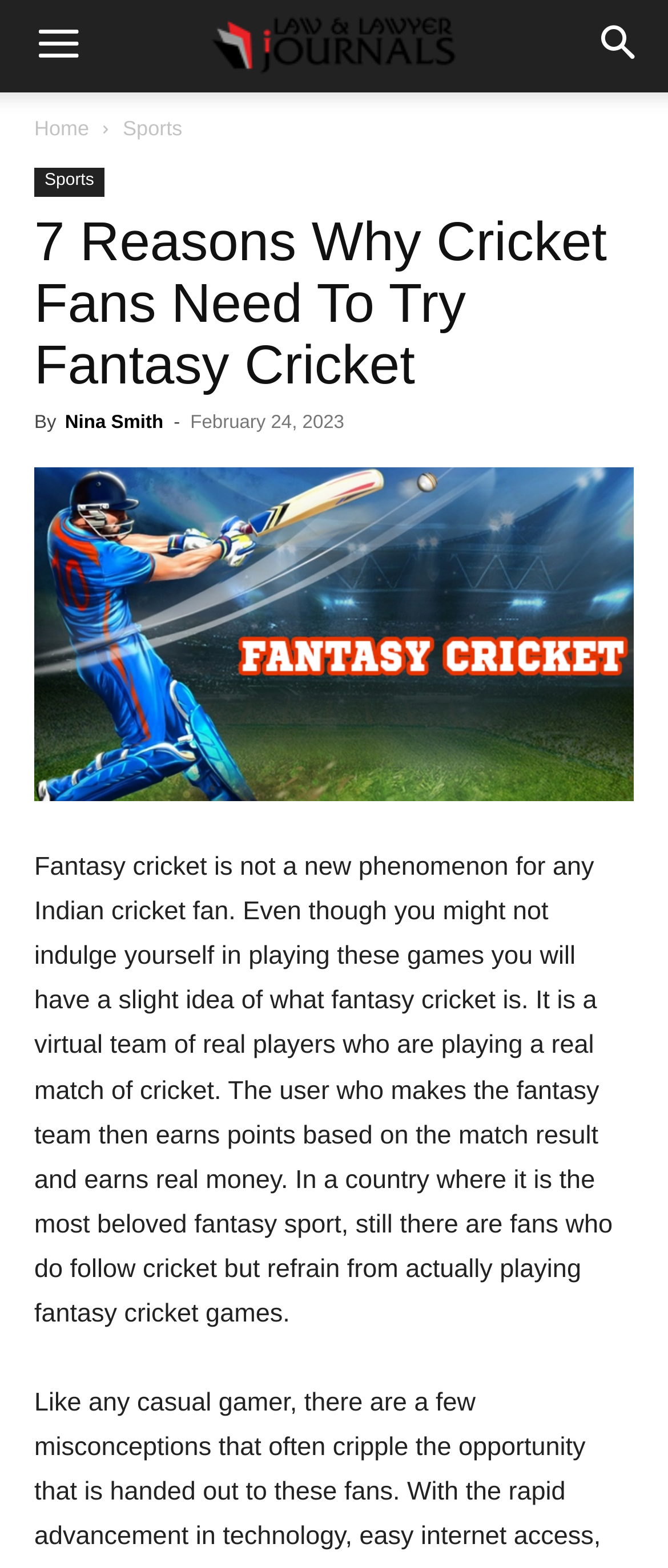Extract the primary heading text from the webpage.

7 Reasons Why Cricket Fans Need To Try Fantasy Cricket